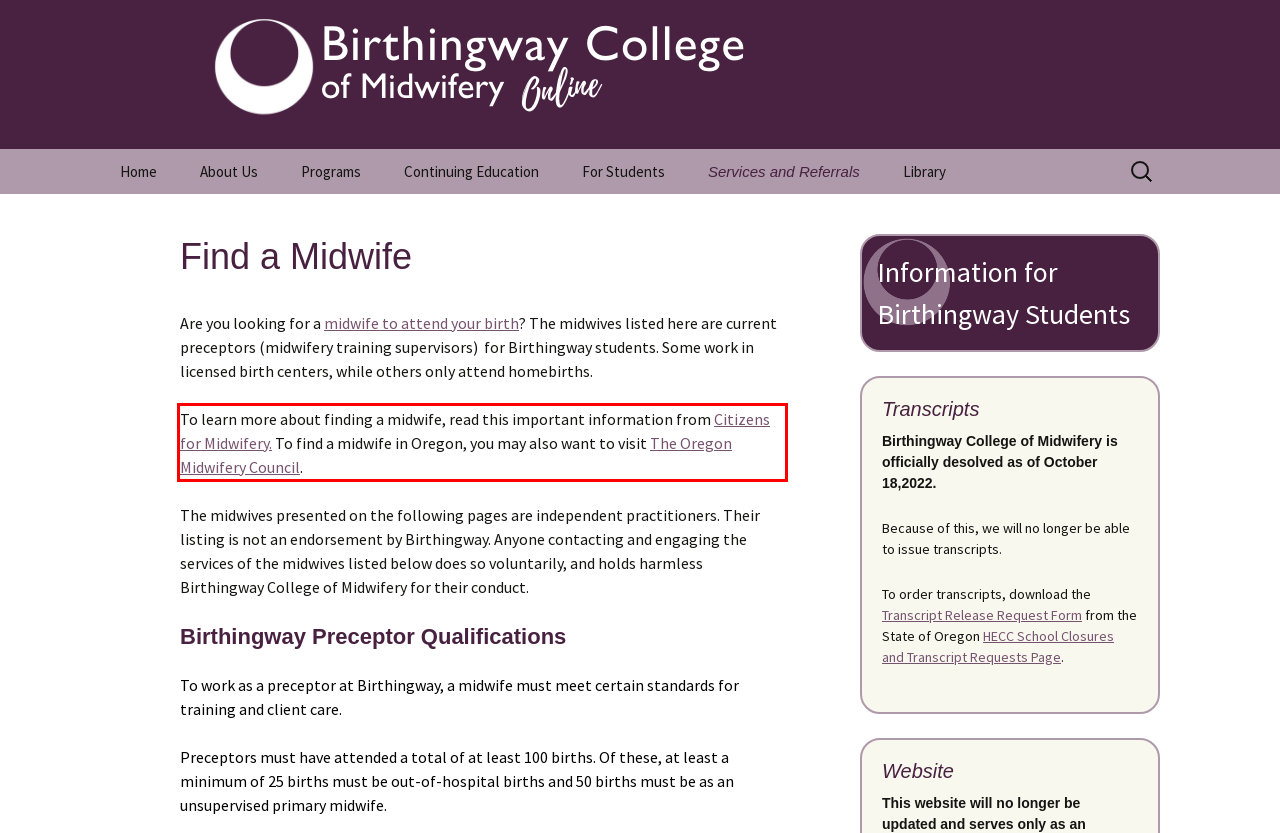You are provided with a screenshot of a webpage containing a red bounding box. Please extract the text enclosed by this red bounding box.

To learn more about finding a midwife, read this important information from Citizens for Midwifery. To find a midwife in Oregon, you may also want to visit The Oregon Midwifery Council.